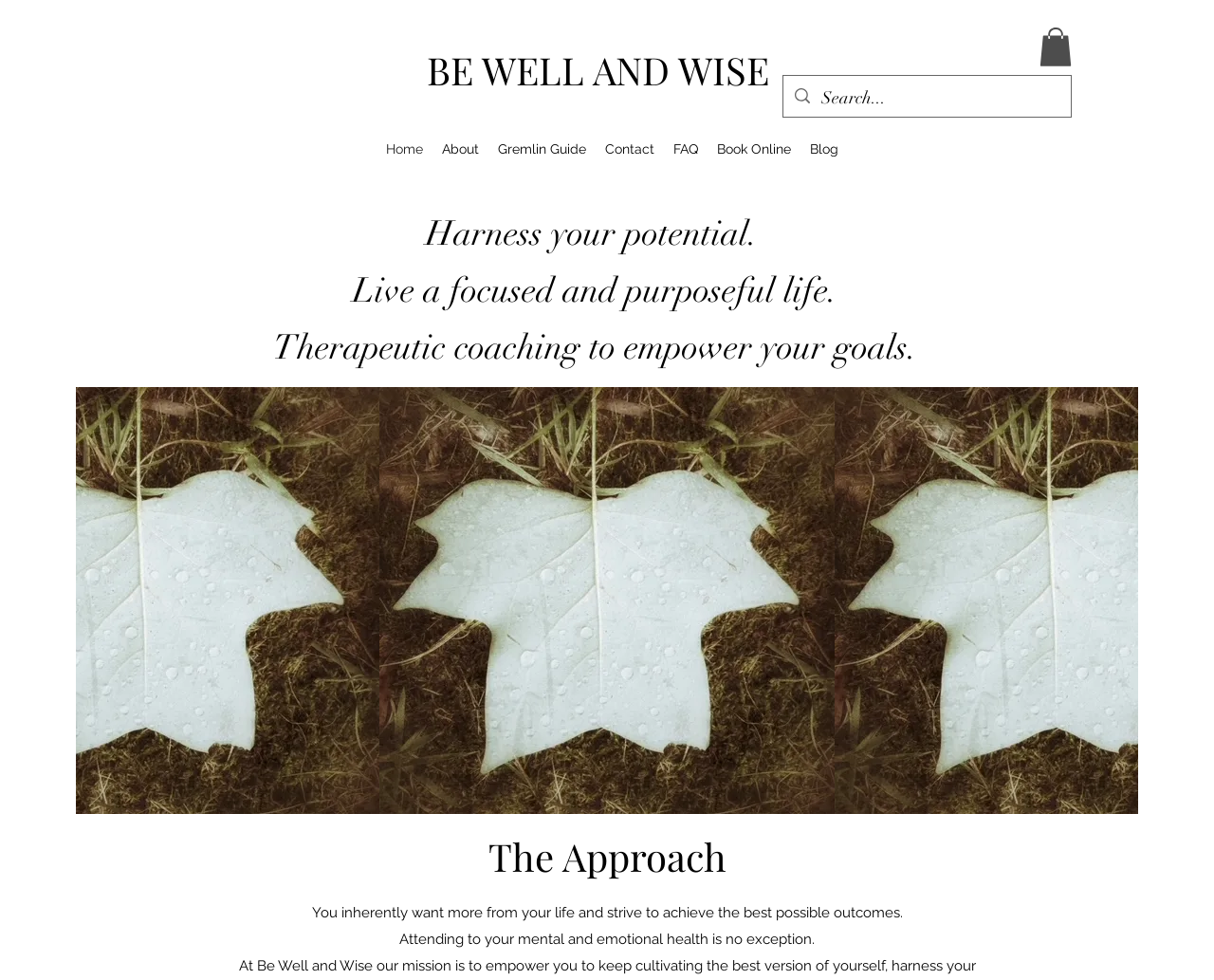Reply to the question below using a single word or brief phrase:
What can be found in the navigation menu?

Site links